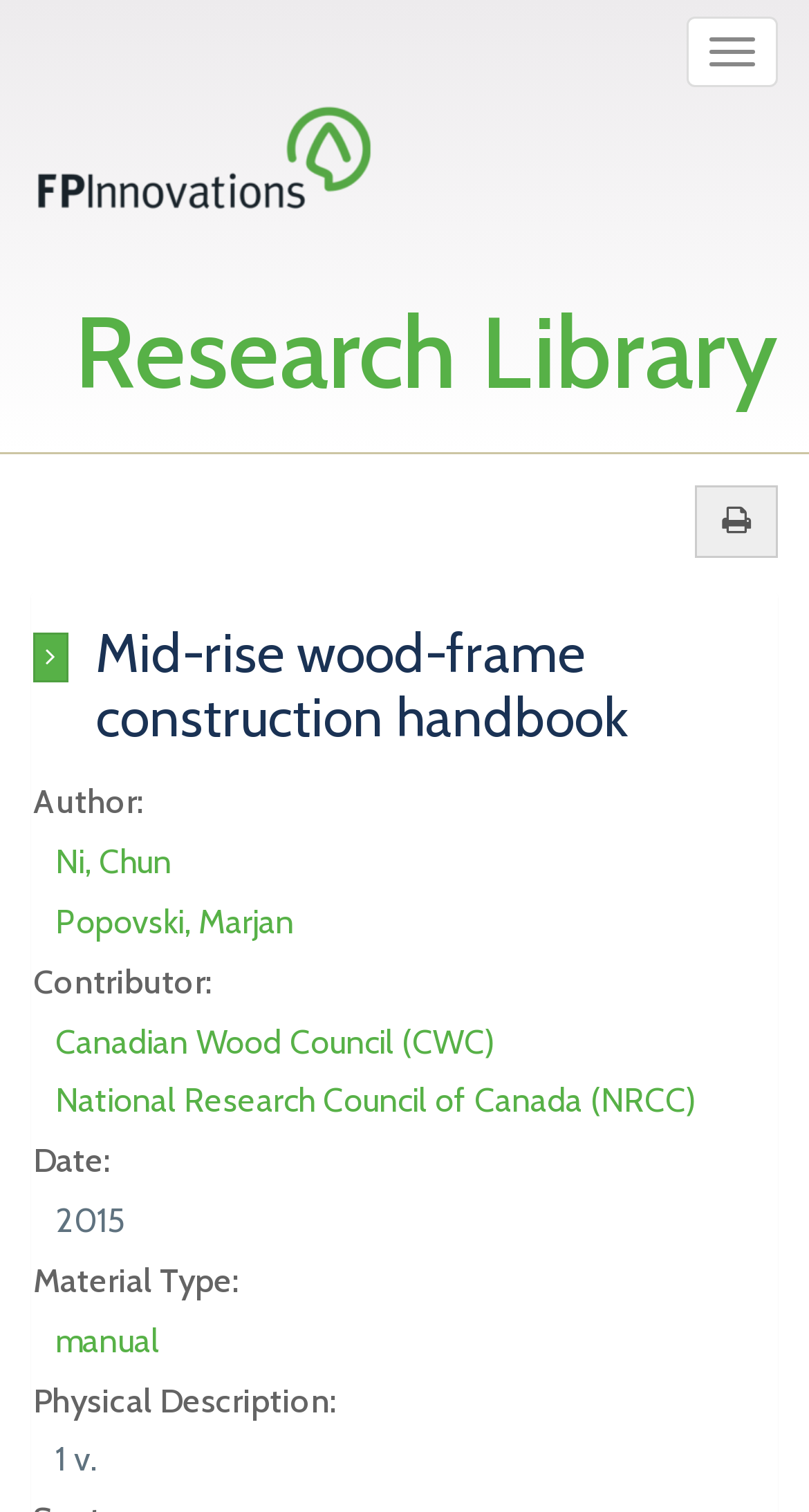Determine the bounding box coordinates of the clickable area required to perform the following instruction: "Toggle navigation". The coordinates should be represented as four float numbers between 0 and 1: [left, top, right, bottom].

[0.849, 0.011, 0.962, 0.058]